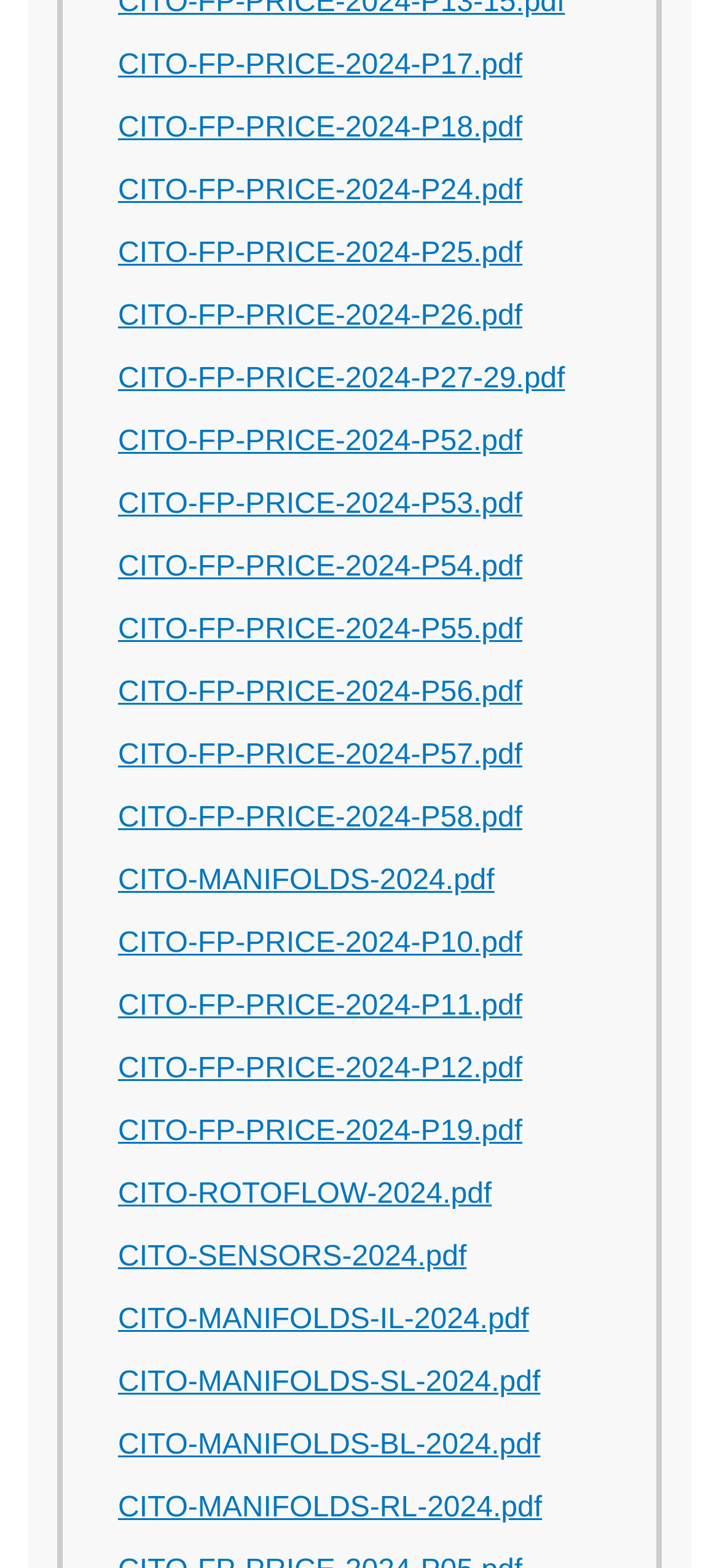Based on the description "mobile power", find the bounding box of the specified UI element.

None